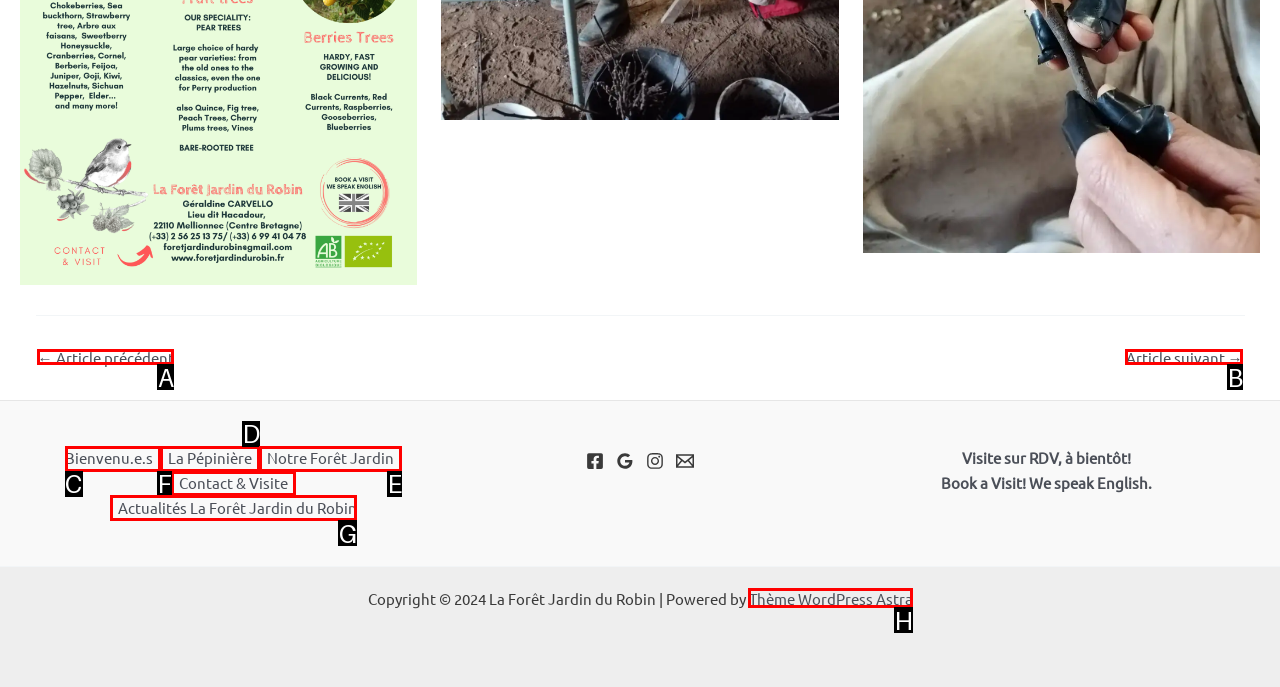Determine which option matches the element description: ← Article précédent
Answer using the letter of the correct option.

A